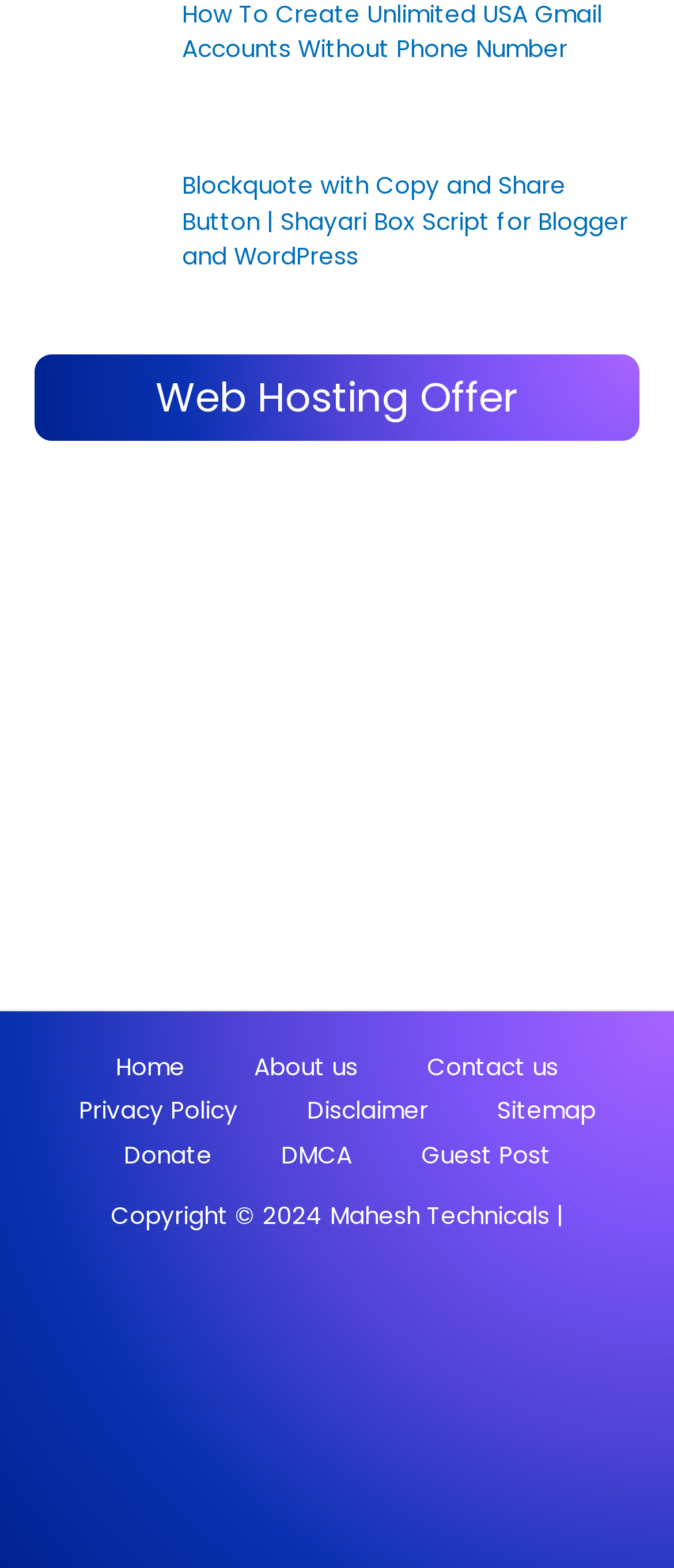Pinpoint the bounding box coordinates of the element that must be clicked to accomplish the following instruction: "view archives". The coordinates should be in the format of four float numbers between 0 and 1, i.e., [left, top, right, bottom].

None